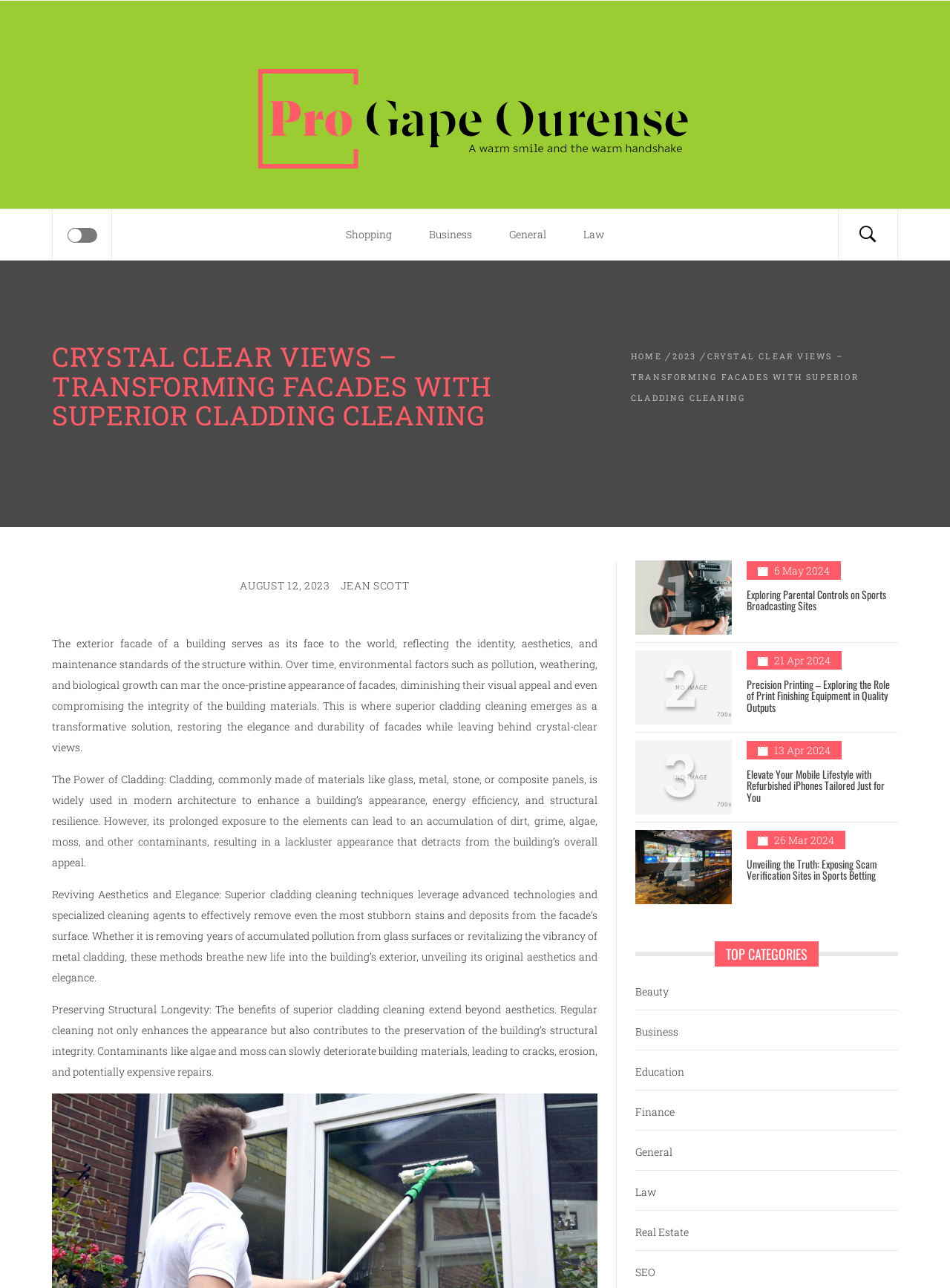Please give the bounding box coordinates of the area that should be clicked to fulfill the following instruction: "Go to 'Shopping'". The coordinates should be in the format of four float numbers from 0 to 1, i.e., [left, top, right, bottom].

[0.345, 0.163, 0.432, 0.202]